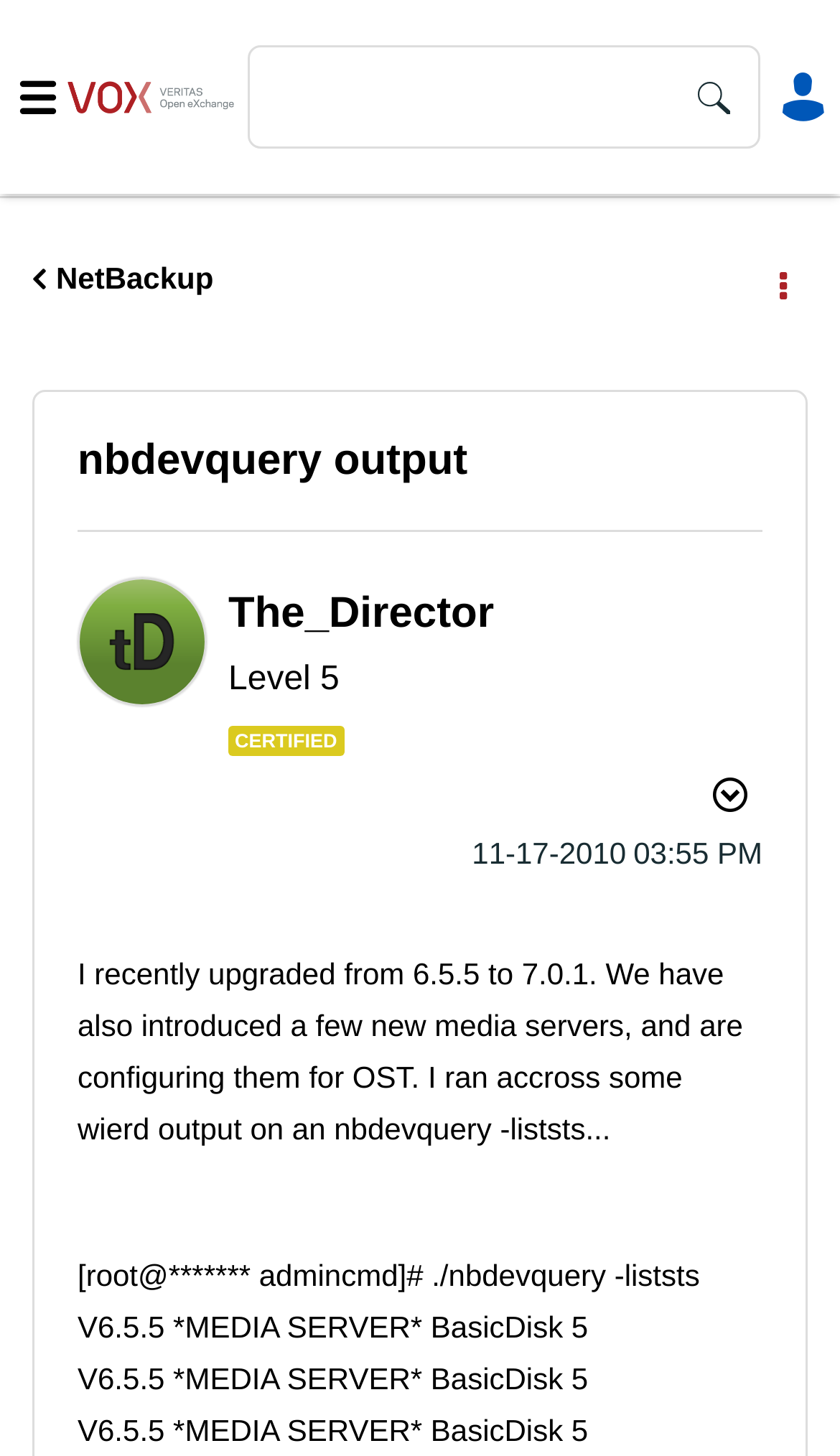What is the command used in the post?
Answer the question with a single word or phrase by looking at the picture.

./nbdevquery -liststs